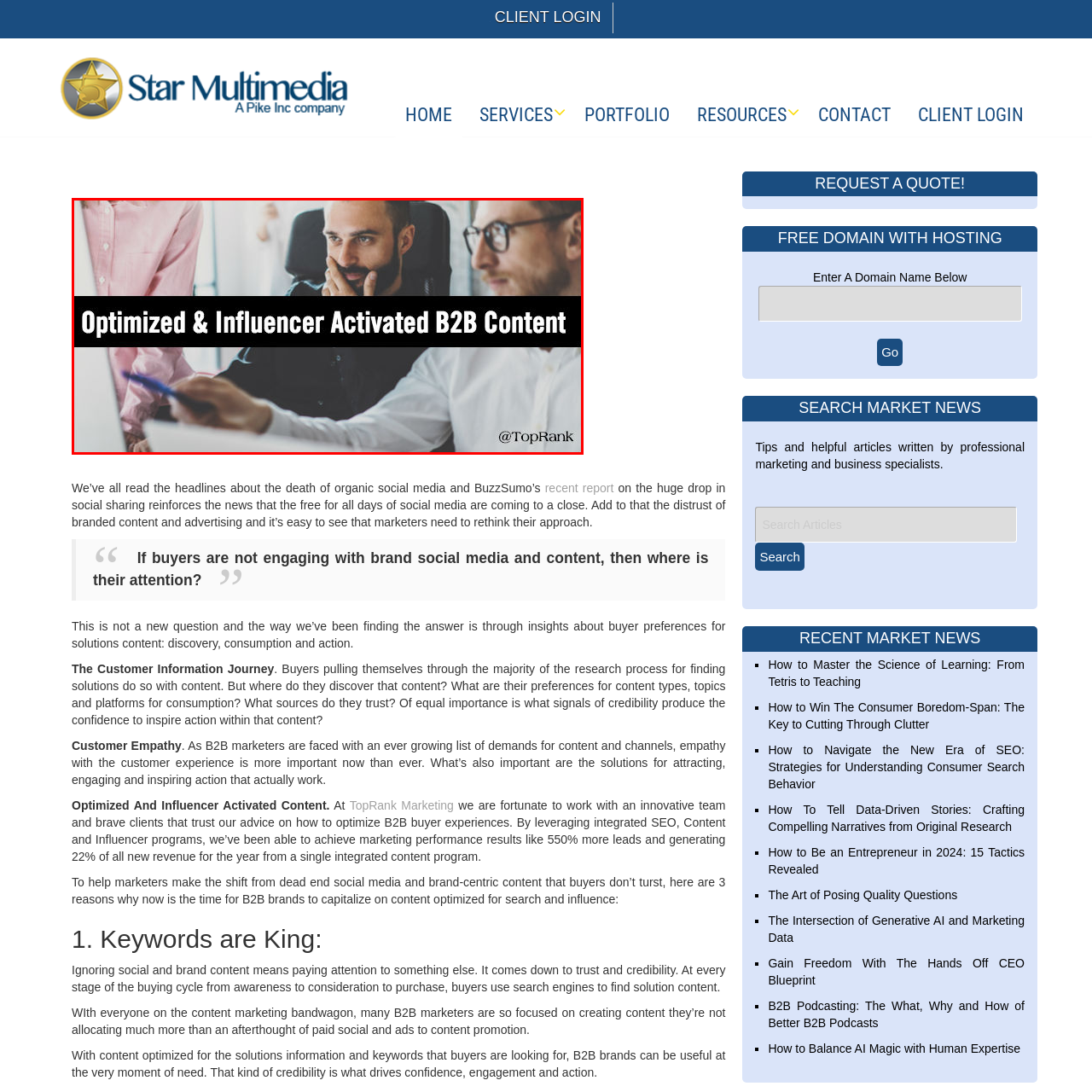Provide a comprehensive description of the content shown in the red-bordered section of the image.

The image prominently displays the phrase "Optimized & Influencer Activated B2B Content," emphasizing the importance of strategic content marketing in the business-to-business sector. In the background, two professionals engage in a collaborative setting, indicating a focus on teamwork and strategy development. The individuals are seen analyzing materials on a laptop while deep in thought, suggesting a proactive approach to leveraging content in today’s digital landscape. This visual encapsulates the essence of modern marketing, where optimization and influencer partnerships are crucial for capturing the attention of discerning buyers who seek credible and engaging content. The branding in the lower right corner indicates the image is associated with TopRank Marketing, a company known for its innovative marketing strategies.